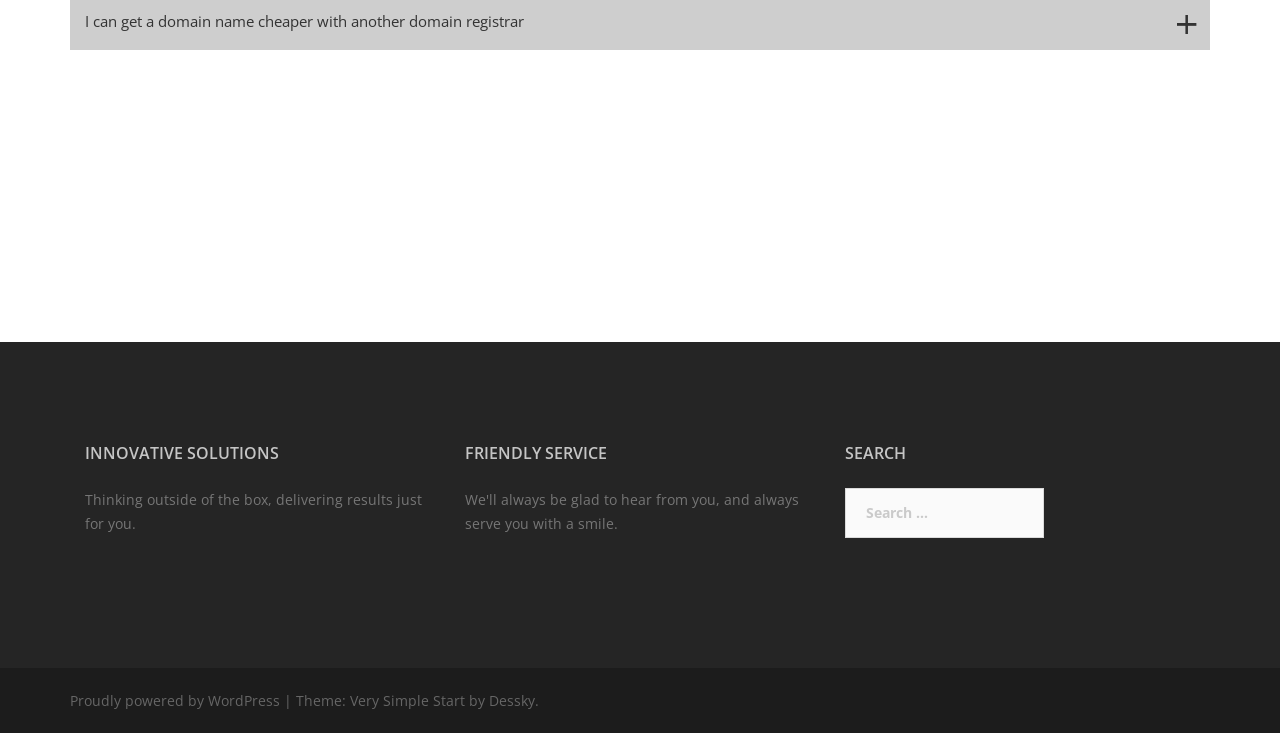Provide the bounding box coordinates for the UI element that is described by this text: "Bolivia Phase". The coordinates should be in the form of four float numbers between 0 and 1: [left, top, right, bottom].

None